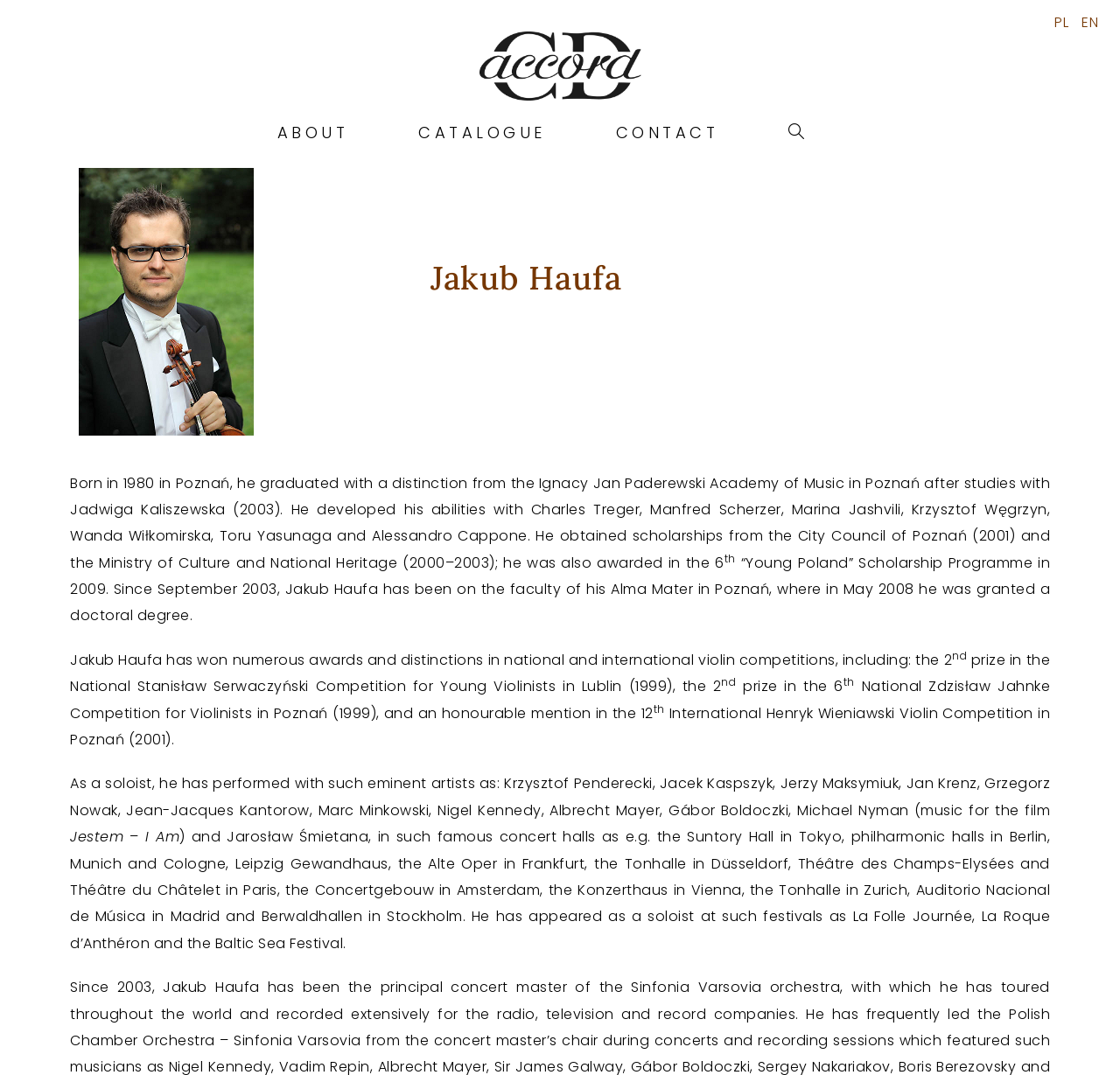What is the name of the person described on this webpage?
Identify the answer in the screenshot and reply with a single word or phrase.

Jakub Haufa